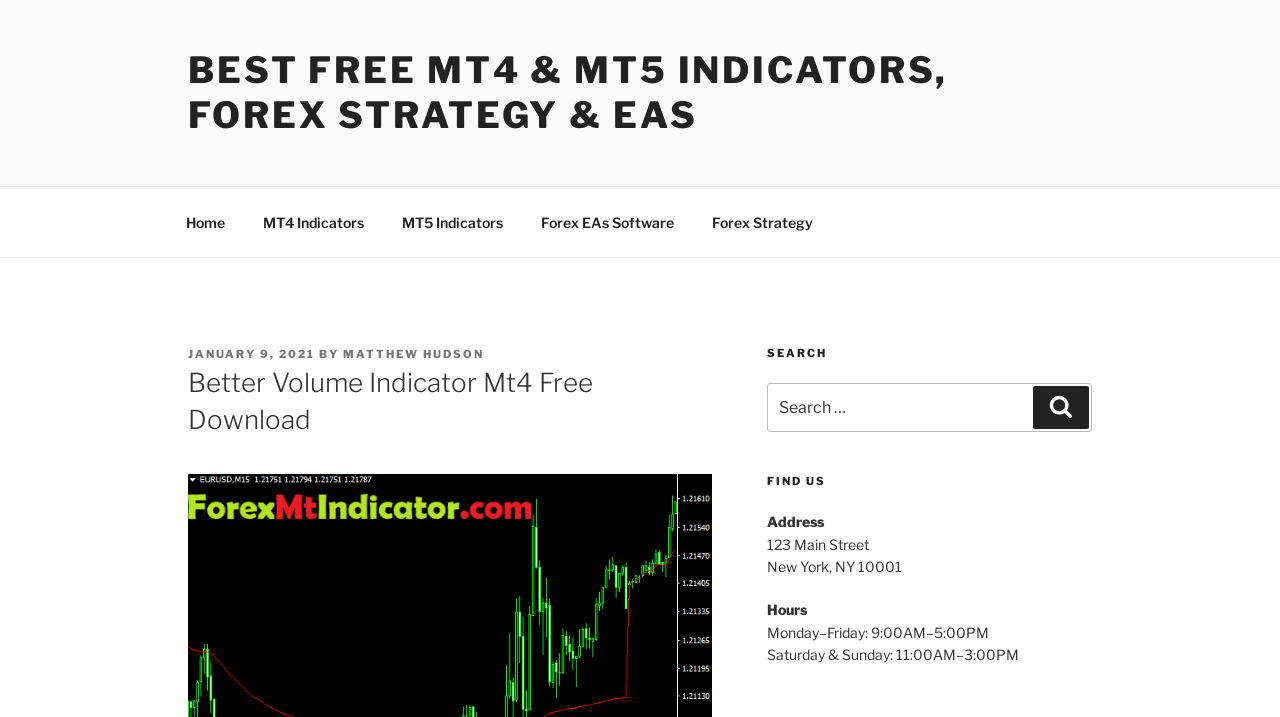What is the primary heading on this webpage?

Better Volume Indicator Mt4 Free Download